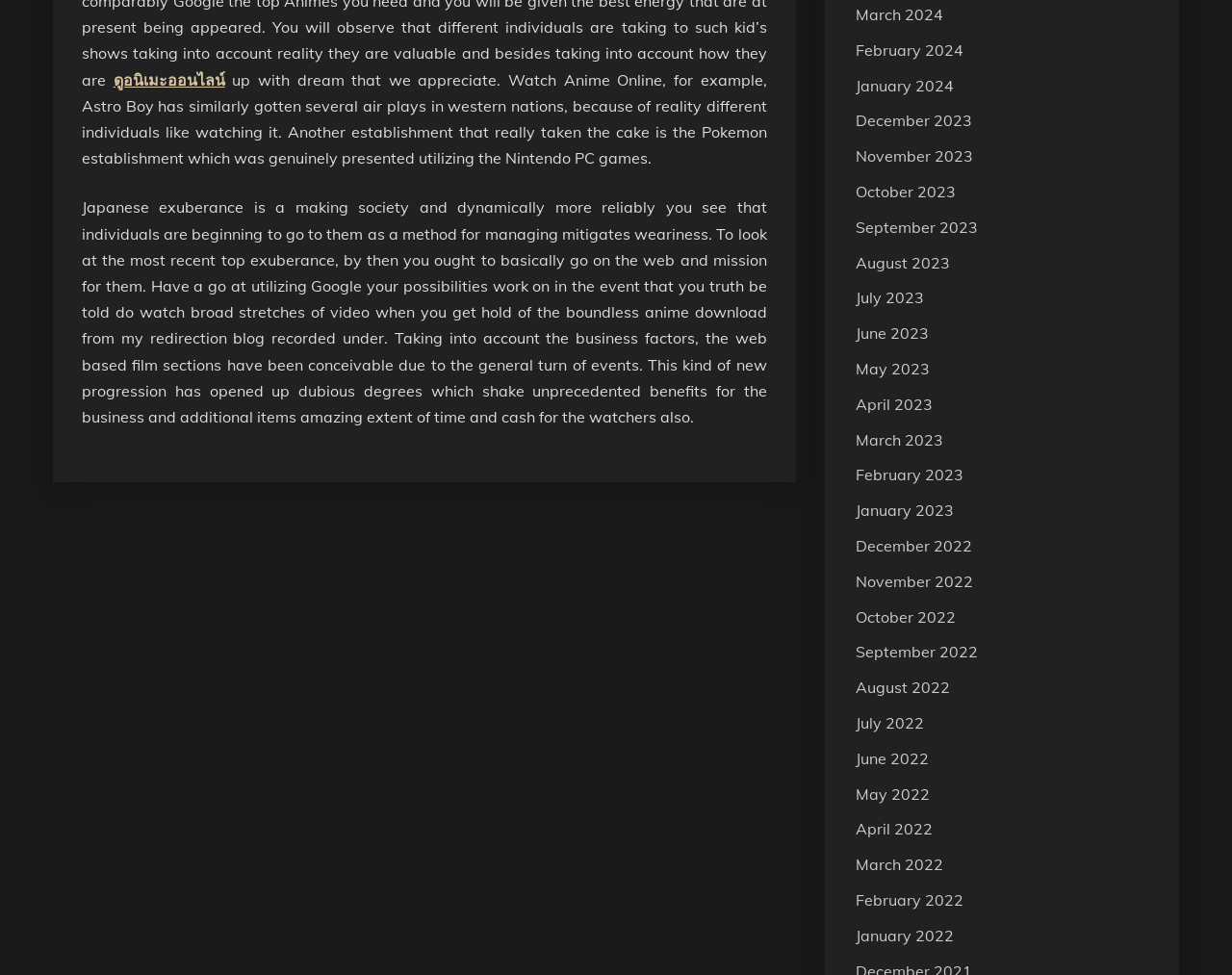Determine the bounding box coordinates of the clickable region to carry out the instruction: "click the link to watch anime online".

[0.092, 0.072, 0.183, 0.091]